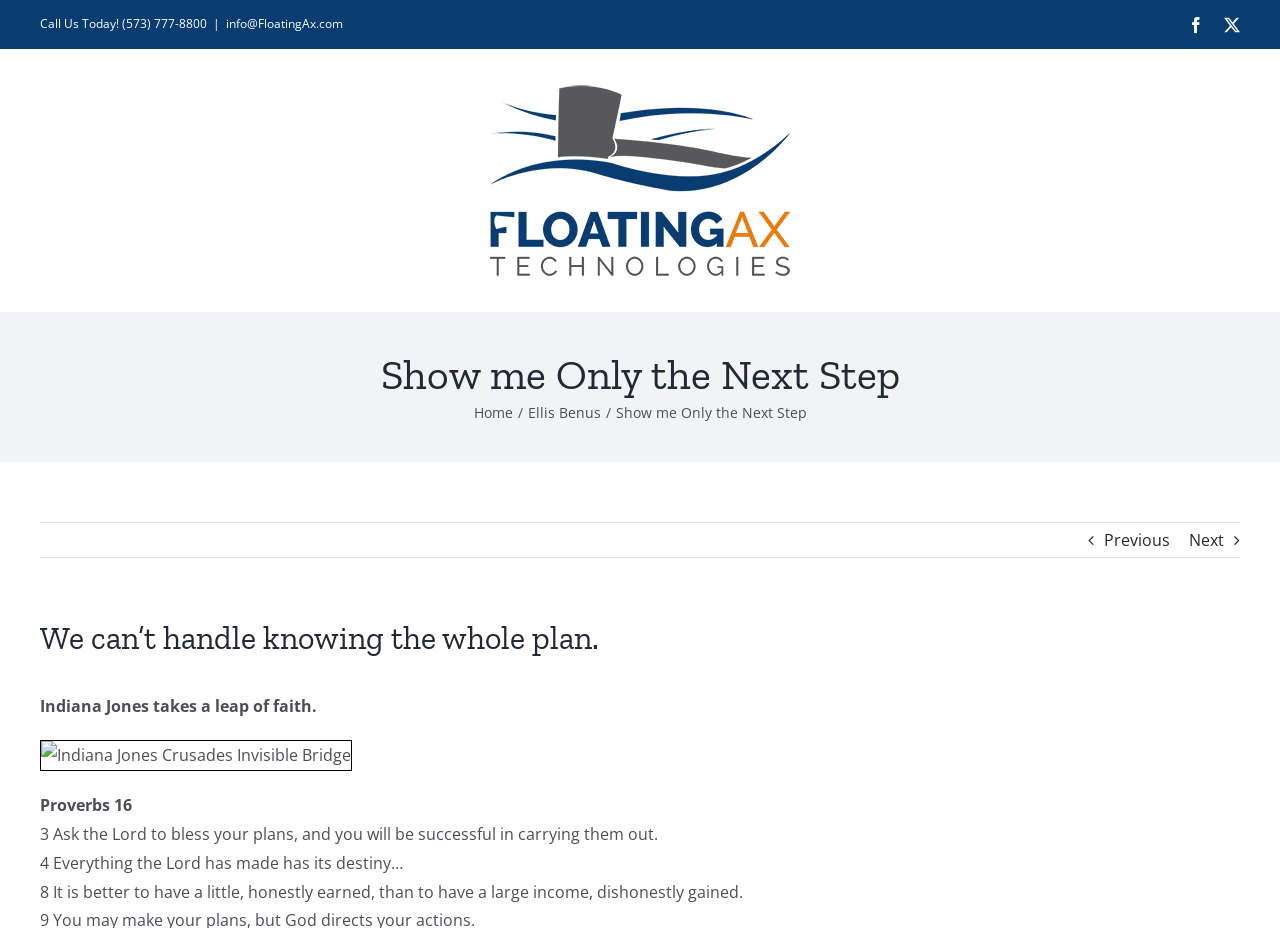Determine the bounding box for the UI element described here: "Ellis Benus".

[0.412, 0.434, 0.469, 0.455]